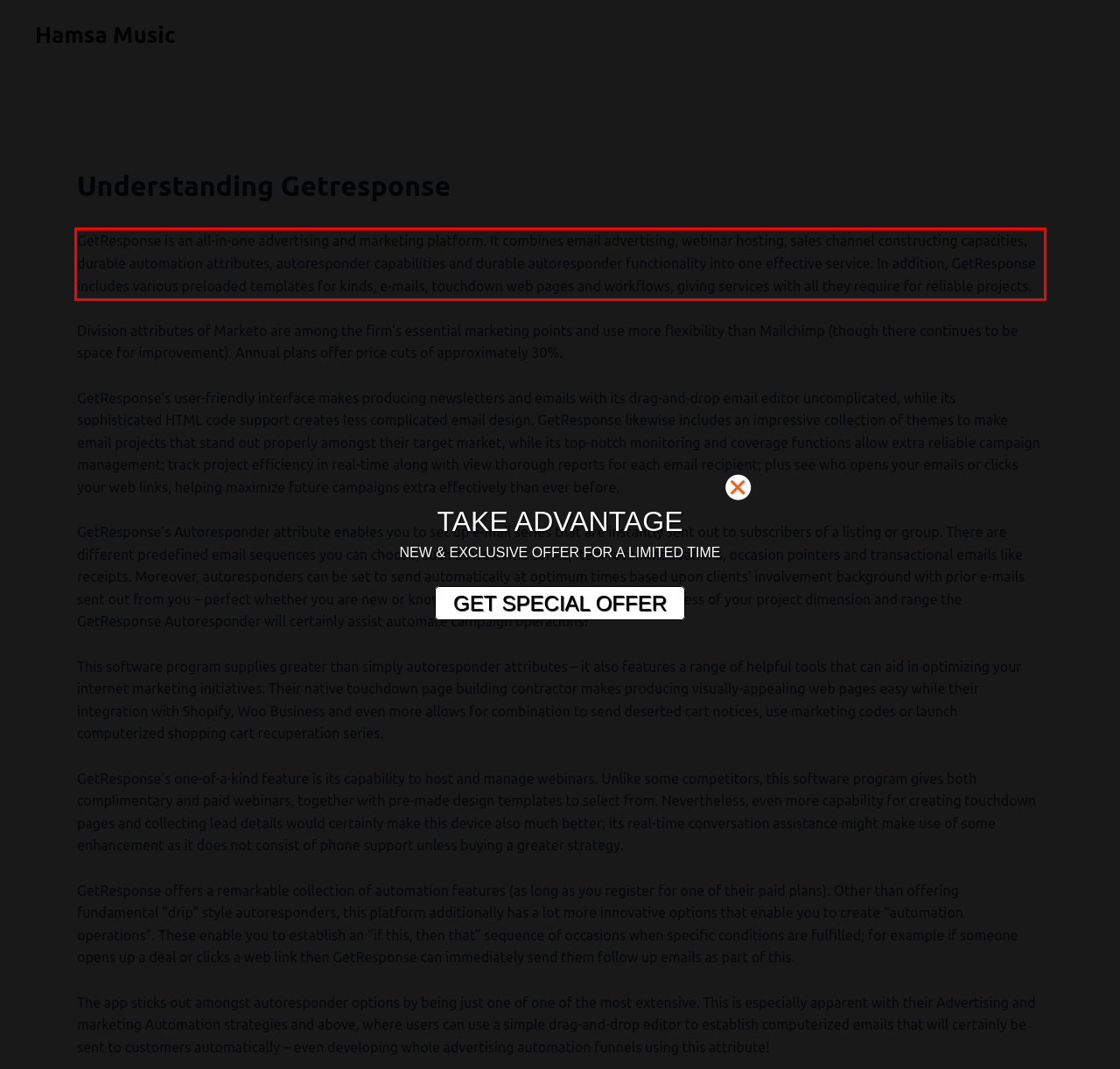There is a UI element on the webpage screenshot marked by a red bounding box. Extract and generate the text content from within this red box.

GetResponse is an all-in-one advertising and marketing platform. It combines email advertising, webinar hosting, sales channel constructing capacities, durable automation attributes, autoresponder capabilities and durable autoresponder functionality into one effective service. In addition, GetResponse includes various preloaded templates for kinds, e-mails, touchdown web pages and workflows, giving services with all they require for reliable projects.